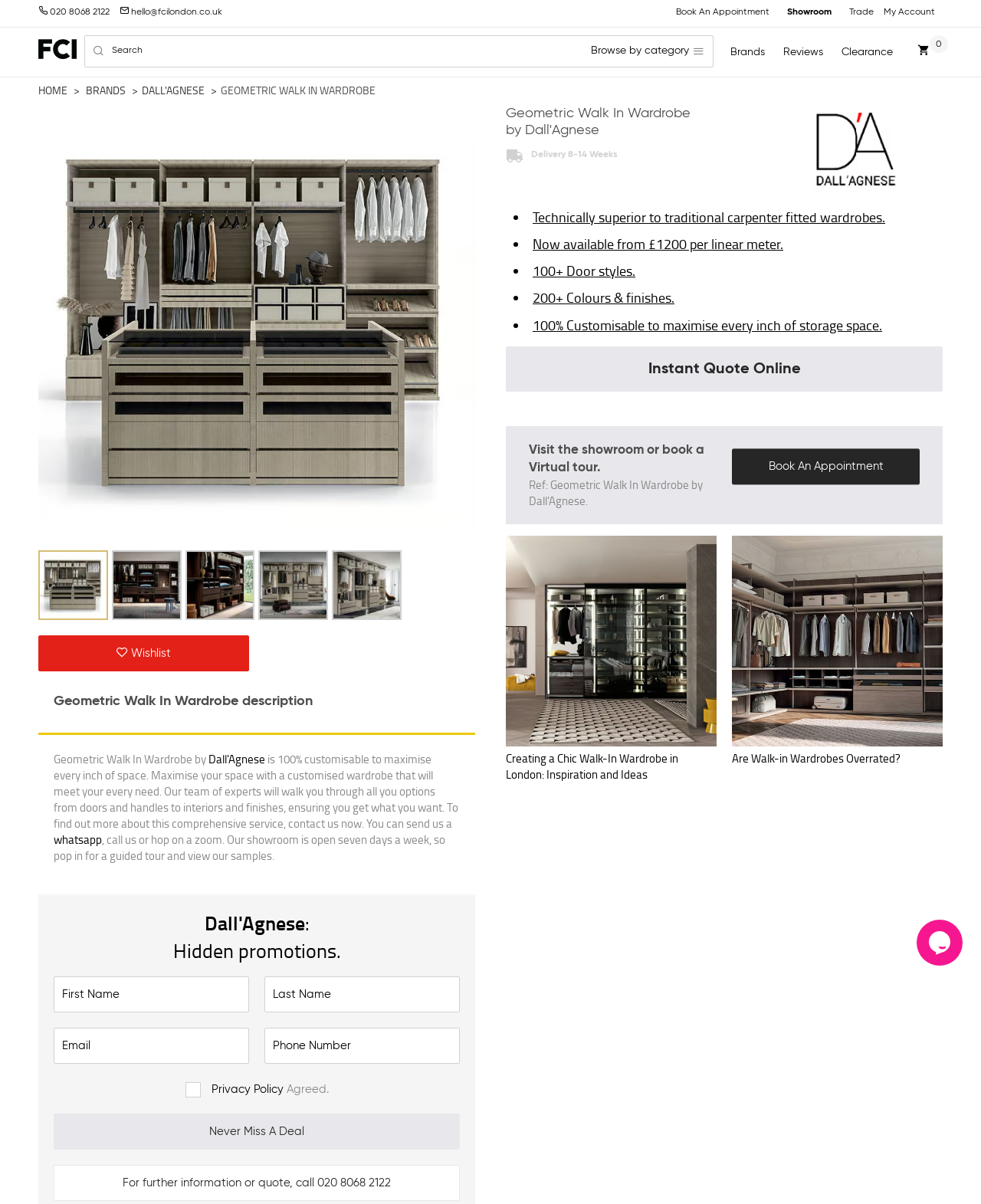Extract the bounding box coordinates of the UI element described by: "My Account". The coordinates should include four float numbers ranging from 0 to 1, e.g., [left, top, right, bottom].

[0.901, 0.0, 0.961, 0.022]